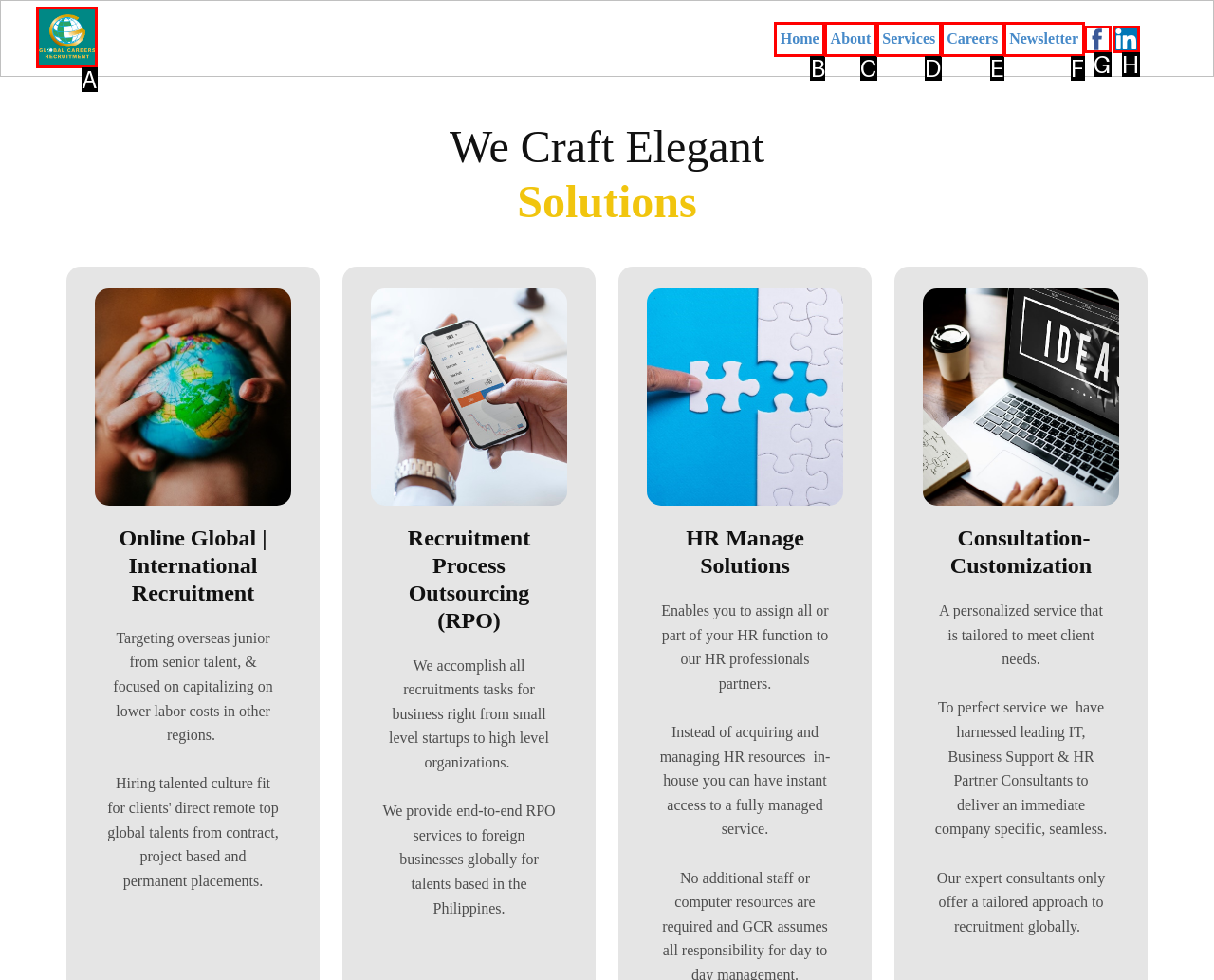Find the correct option to complete this instruction: Click on Home. Reply with the corresponding letter.

A